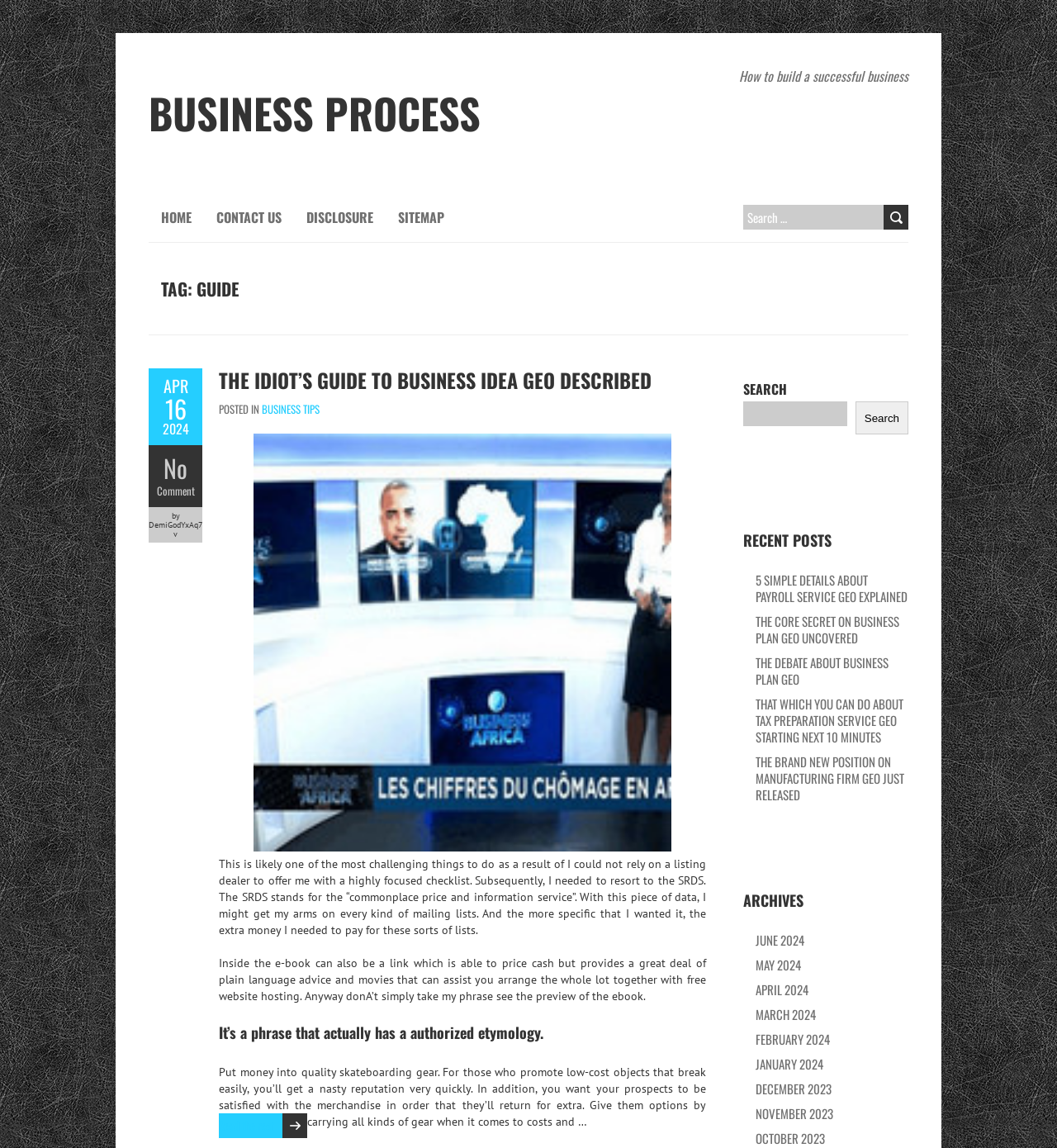Use one word or a short phrase to answer the question provided: 
What is the author's name of the post 'THE IDIOT’S GUIDE TO BUSINESS IDEA GEO DESCRIBED'?

DemiGodYxAq7v